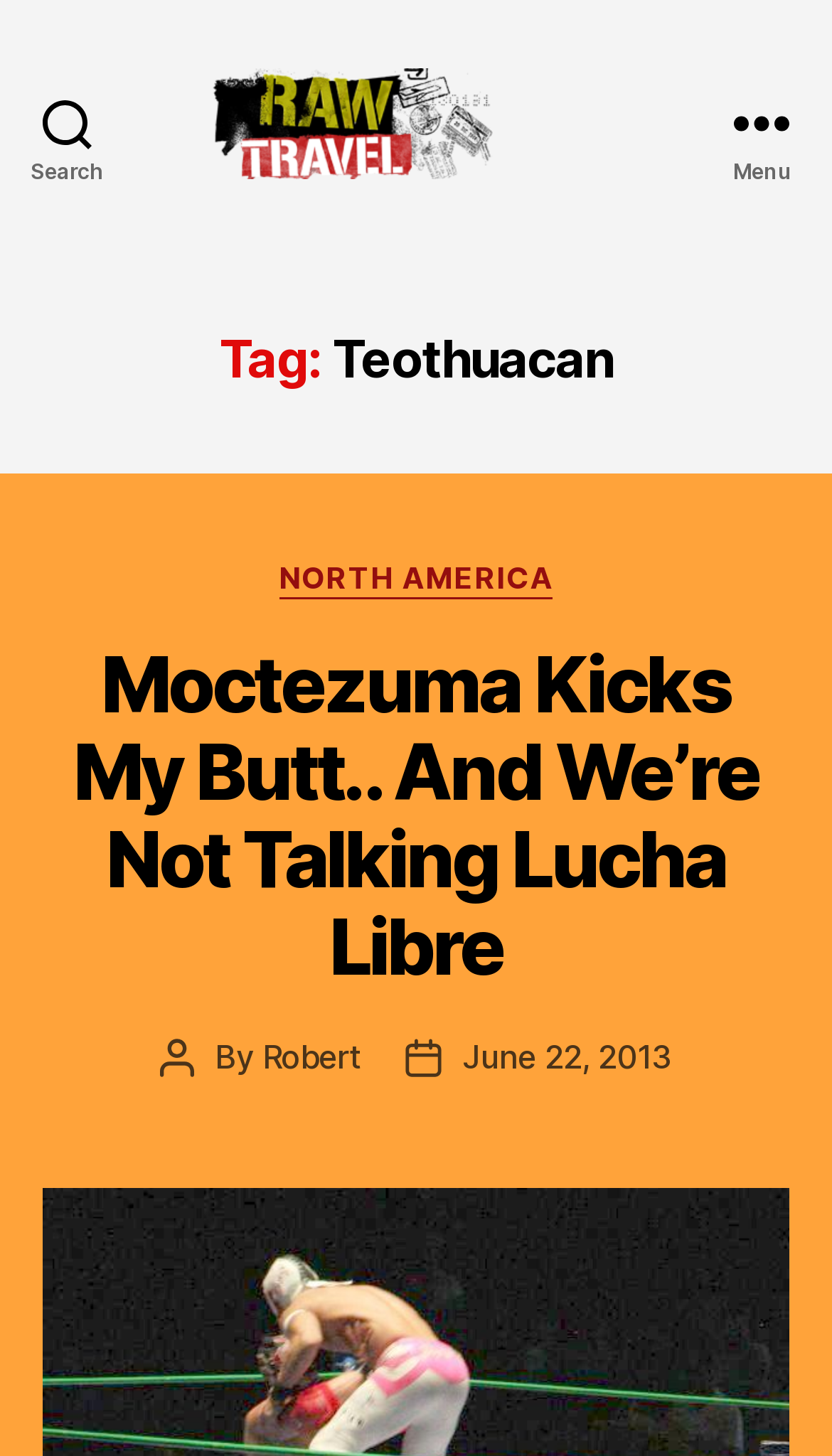Return the bounding box coordinates of the UI element that corresponds to this description: "June 22, 2013". The coordinates must be given as four float numbers in the range of 0 and 1, [left, top, right, bottom].

[0.555, 0.712, 0.808, 0.739]